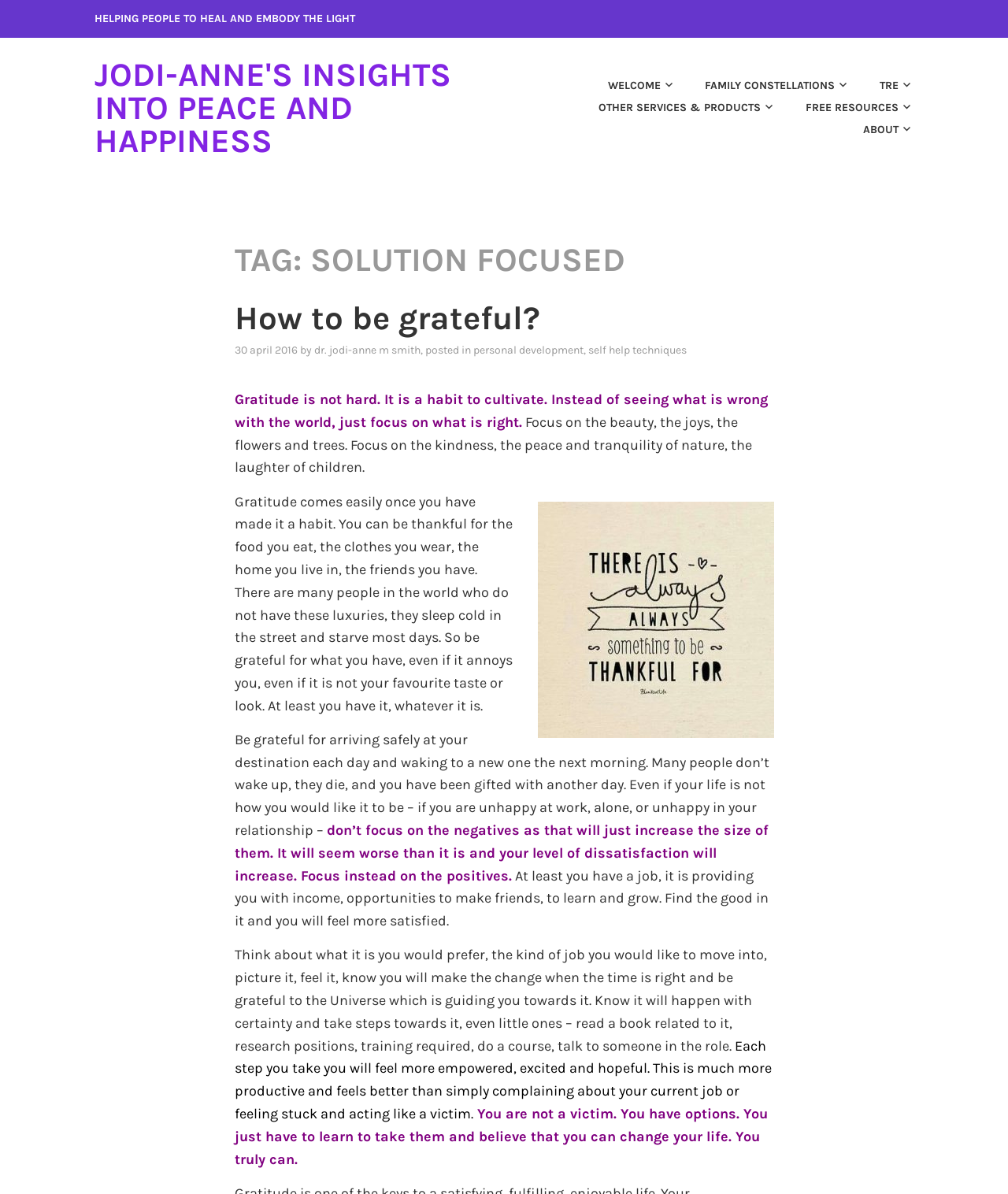Please locate the bounding box coordinates of the region I need to click to follow this instruction: "Click on the 'WELCOME' link".

[0.577, 0.063, 0.67, 0.081]